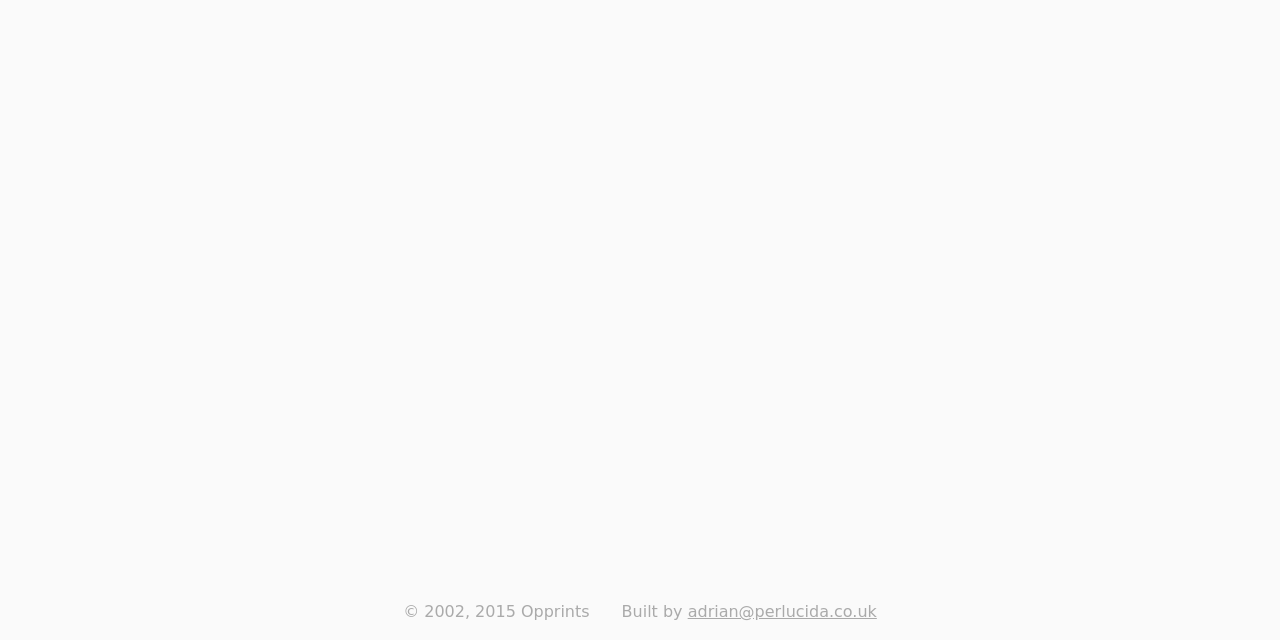From the element description adrian@perlucida.co.uk, predict the bounding box coordinates of the UI element. The coordinates must be specified in the format (top-left x, top-left y, bottom-right x, bottom-right y) and should be within the 0 to 1 range.

[0.537, 0.94, 0.685, 0.97]